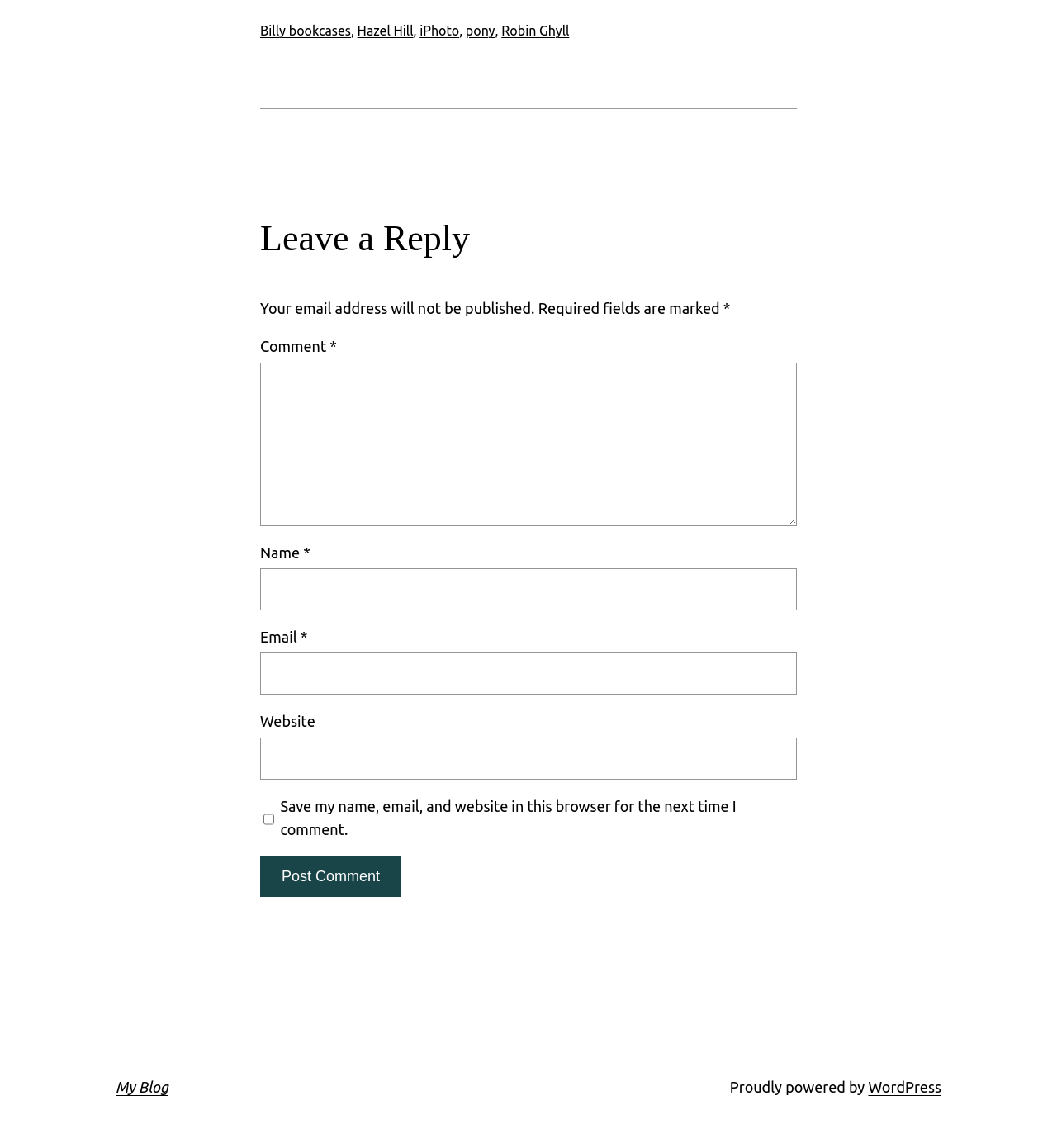Find the bounding box coordinates for the area you need to click to carry out the instruction: "Leave a comment". The coordinates should be four float numbers between 0 and 1, indicated as [left, top, right, bottom].

[0.246, 0.316, 0.754, 0.458]